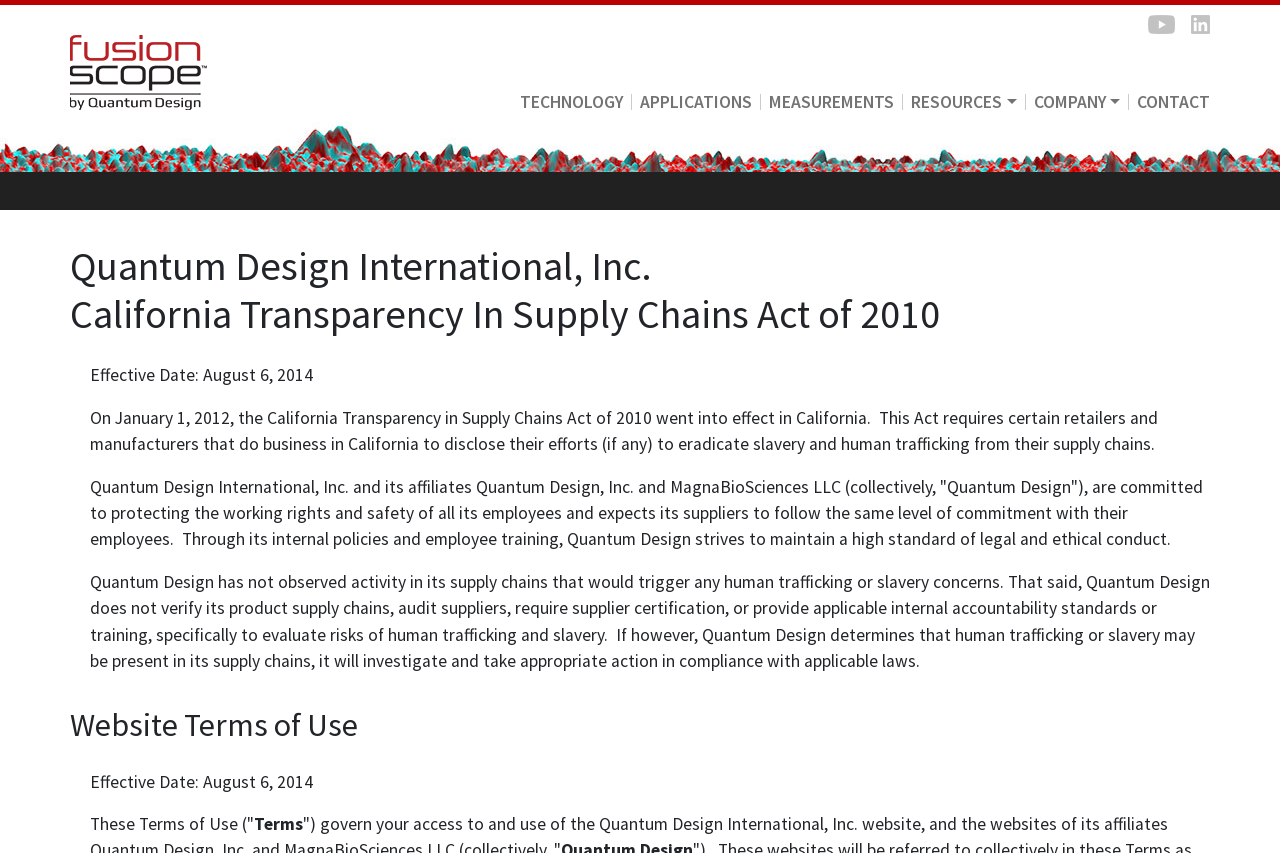What is the topic of the first heading on the webpage?
Based on the image, give a one-word or short phrase answer.

California Transparency In Supply Chains Act of 2010